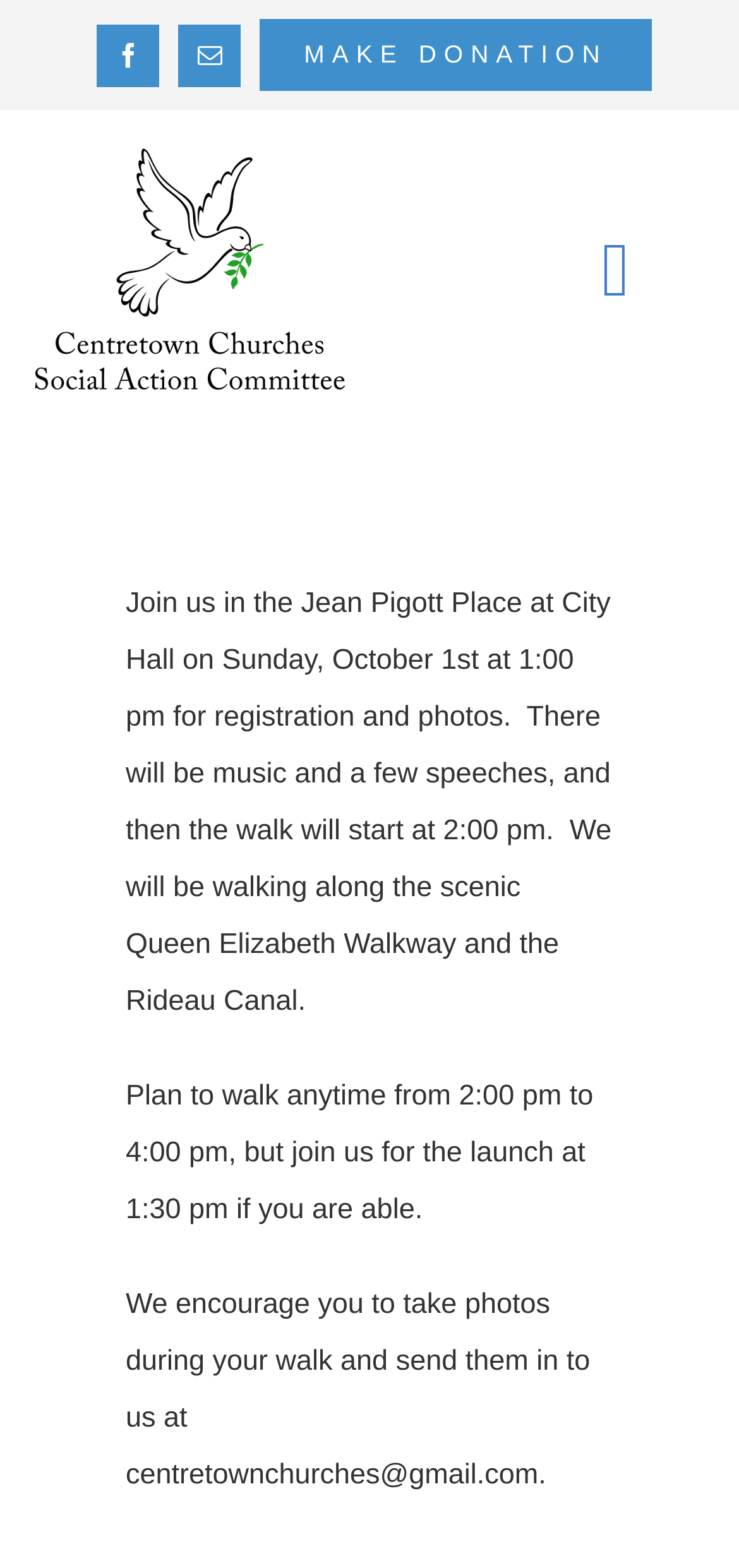Please reply to the following question using a single word or phrase: 
What is the function of the button with the text 'Toggle Navigation'

To expand or collapse the menu